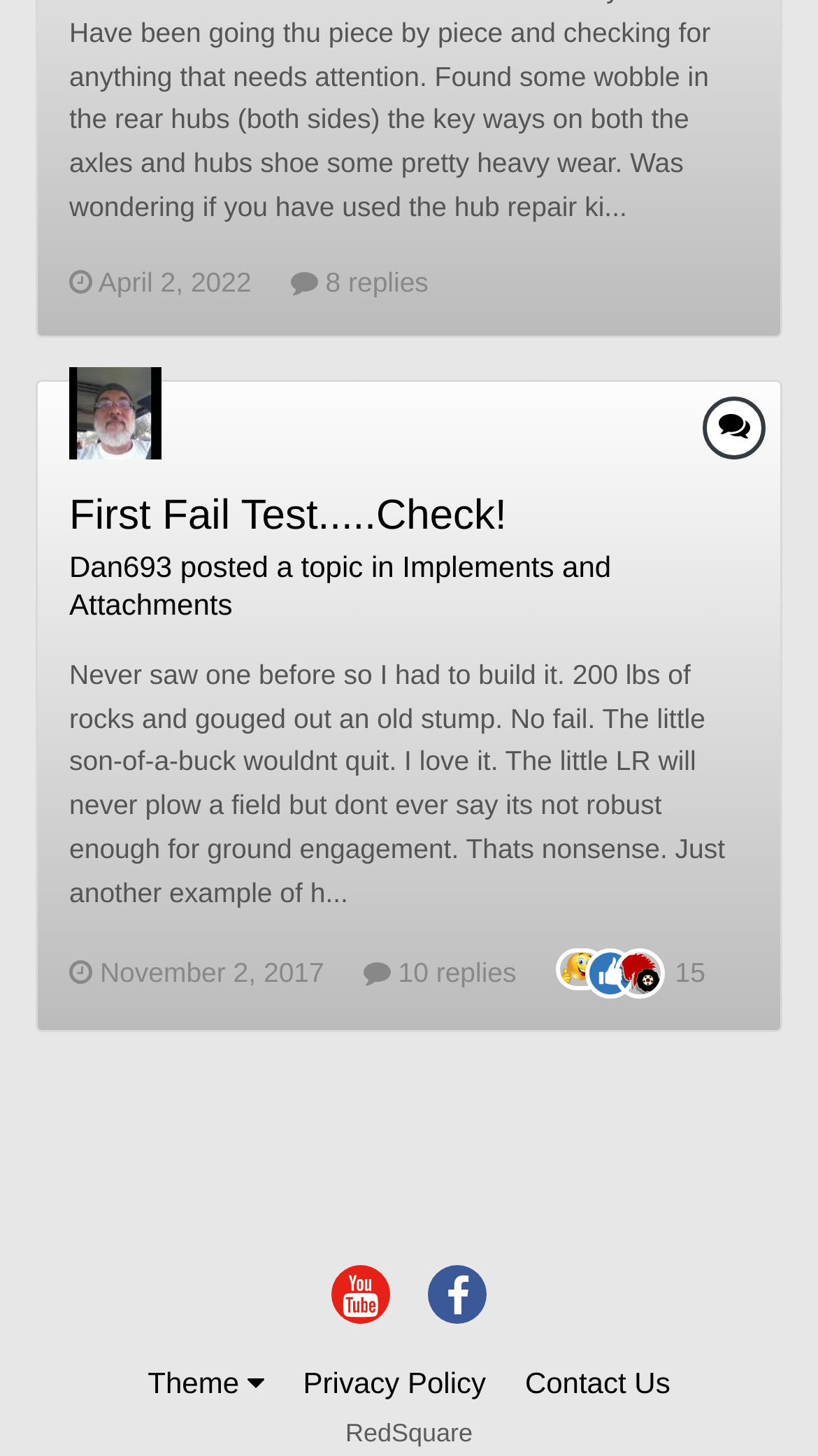Can you identify the bounding box coordinates of the clickable region needed to carry out this instruction: 'Click on Email Marketing'? The coordinates should be four float numbers within the range of 0 to 1, stated as [left, top, right, bottom].

None